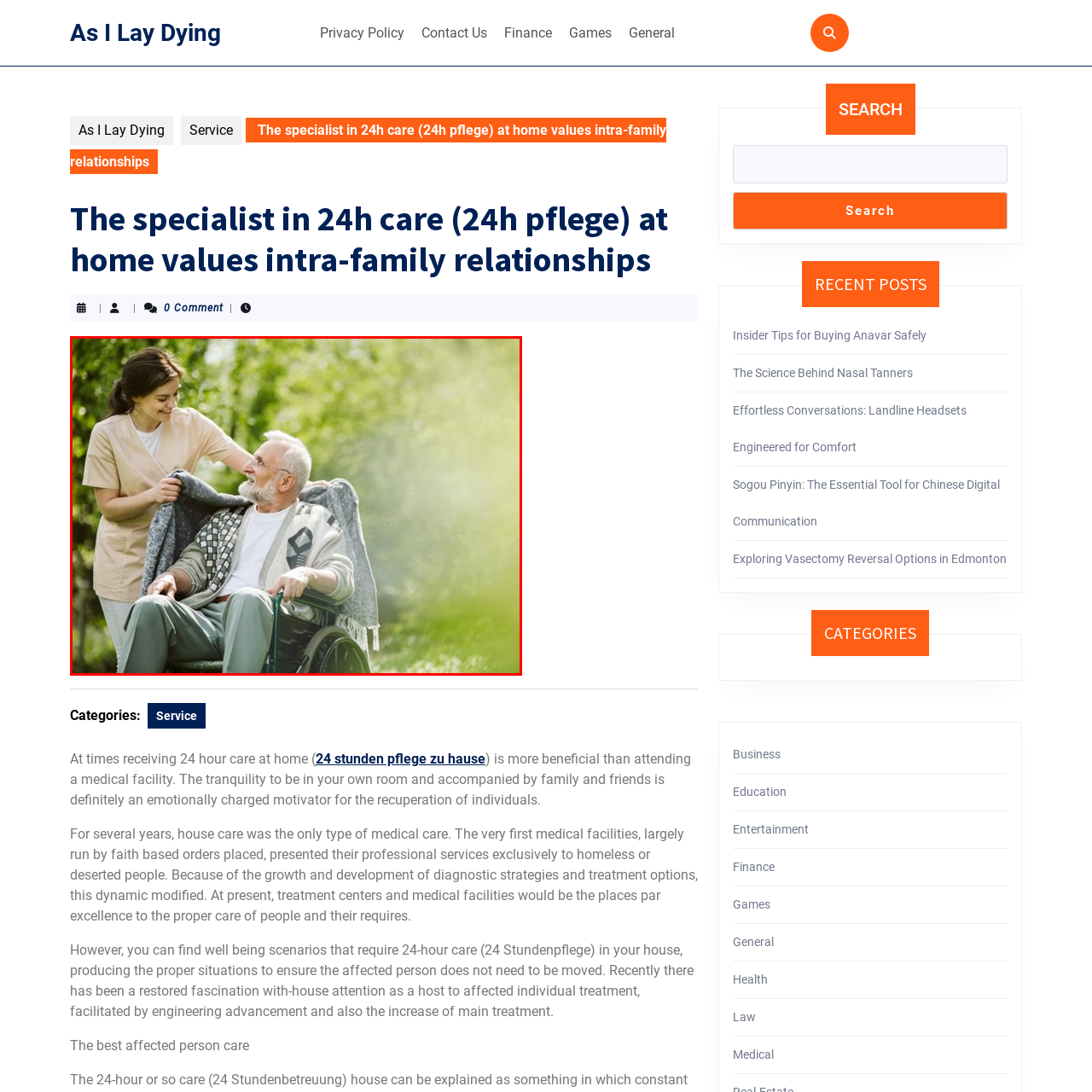Where is the scene taking place?
Examine the image within the red bounding box and give a comprehensive response.

The scene is taking place in a lush, green outdoor setting, which is emphasized in the caption to convey the warmth and tranquility of nature.